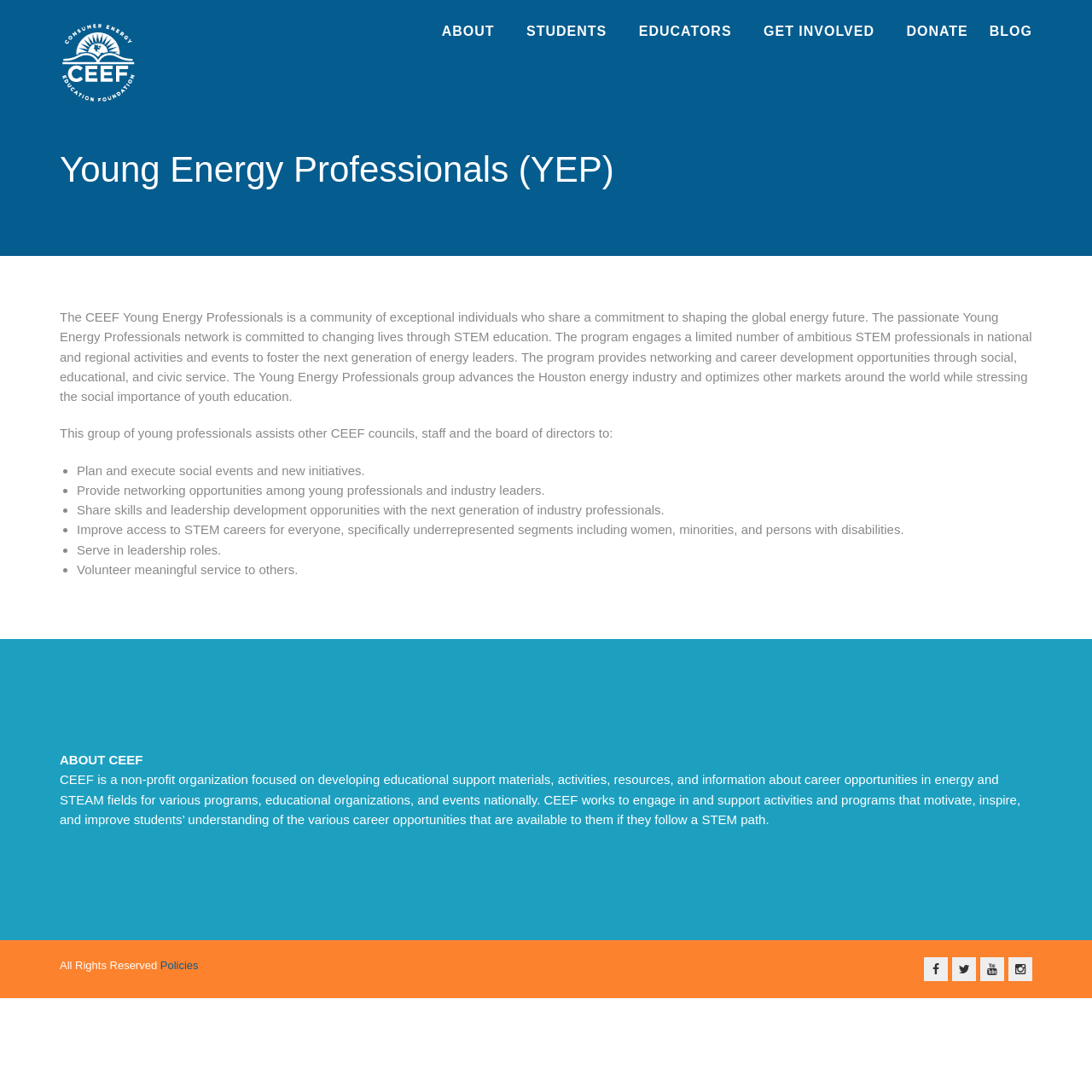Determine the main heading of the webpage and generate its text.

Young Energy Professionals (YEP)